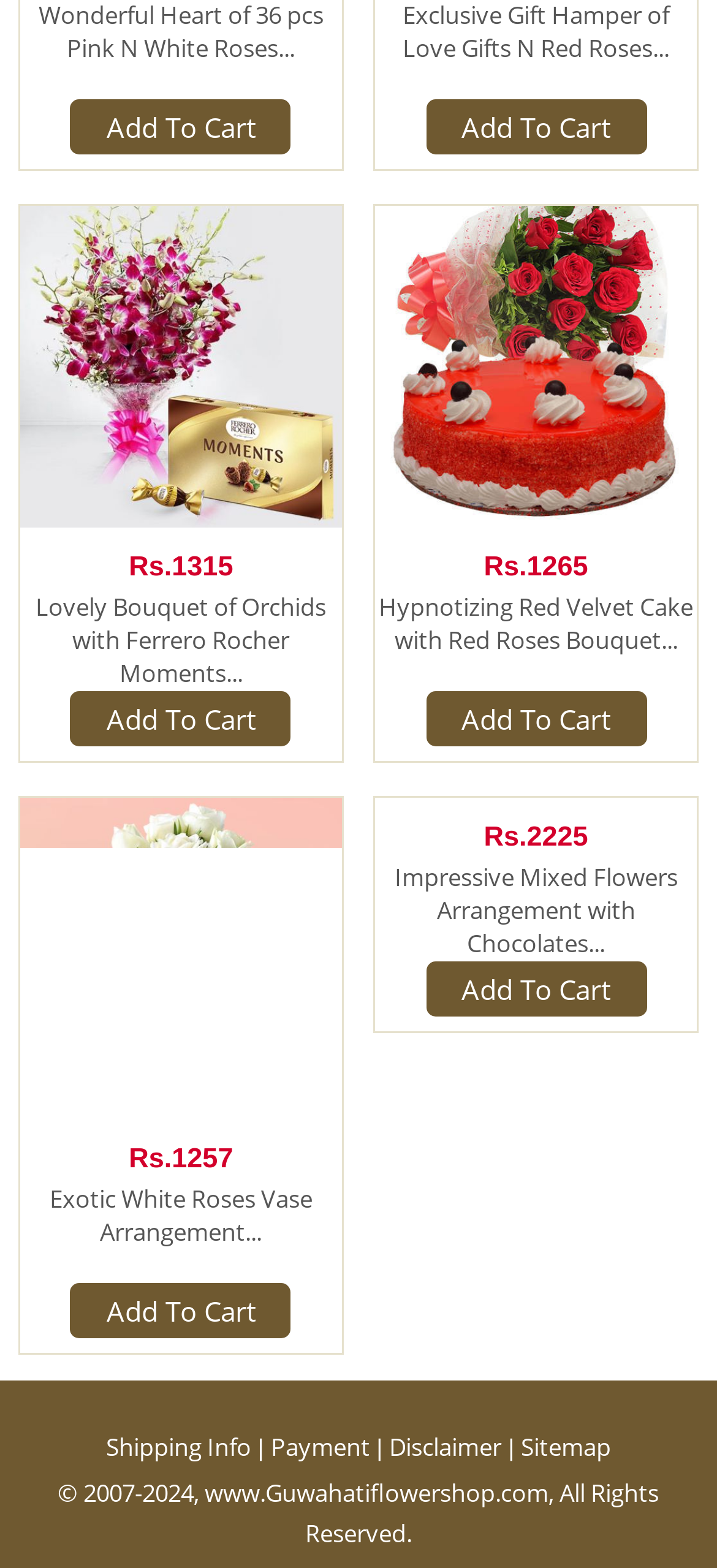Please provide the bounding box coordinates for the element that needs to be clicked to perform the instruction: "Check the shipping information". The coordinates must consist of four float numbers between 0 and 1, formatted as [left, top, right, bottom].

[0.148, 0.912, 0.35, 0.934]